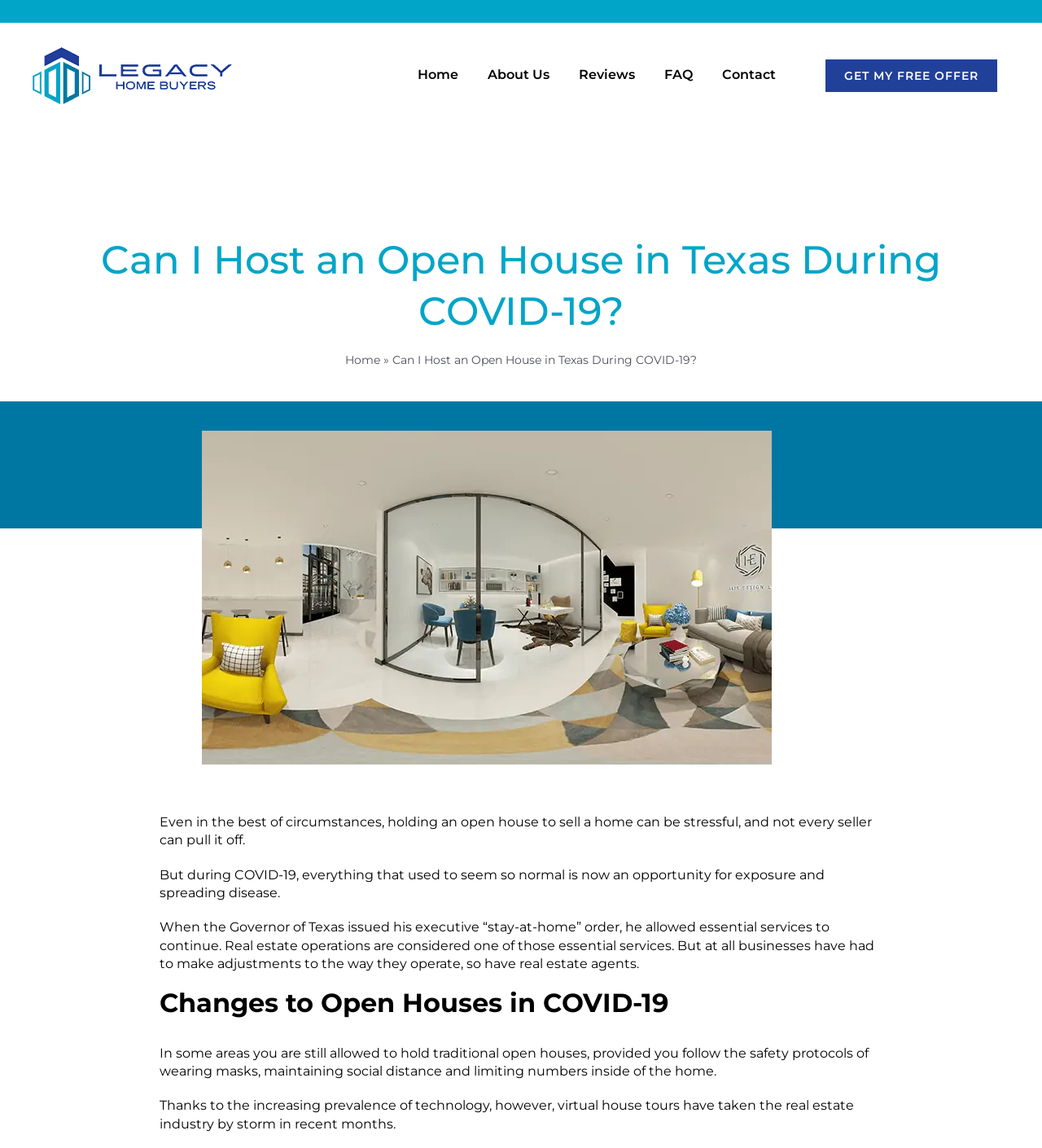By analyzing the image, answer the following question with a detailed response: How many navigation links are in the main menu?

The main menu is located at the top of the webpage, and it contains 5 navigation links: 'Home', 'About Us', 'Reviews', 'FAQ', and 'Contact'.